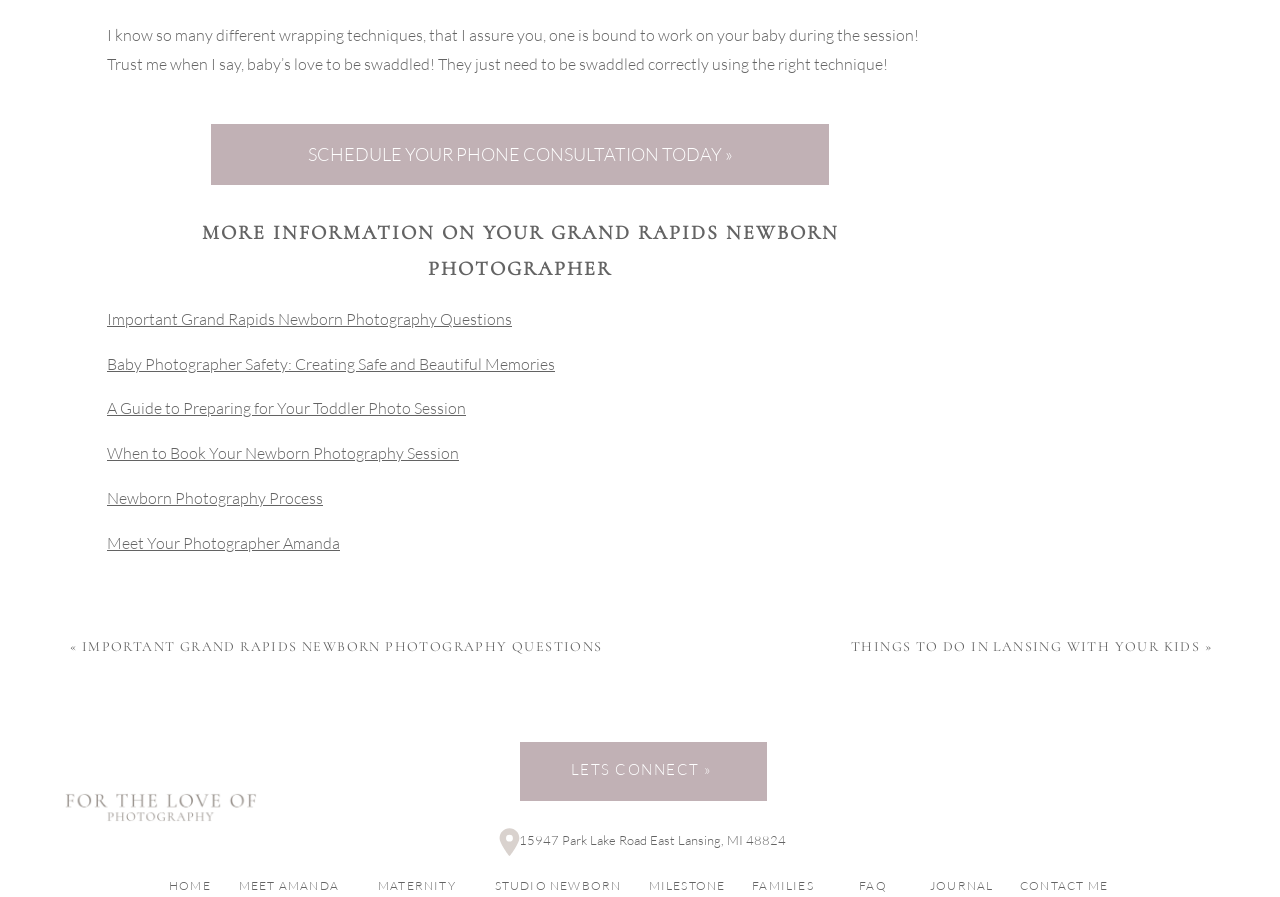Determine the bounding box coordinates for the region that must be clicked to execute the following instruction: "Schedule a phone consultation".

[0.165, 0.139, 0.647, 0.206]